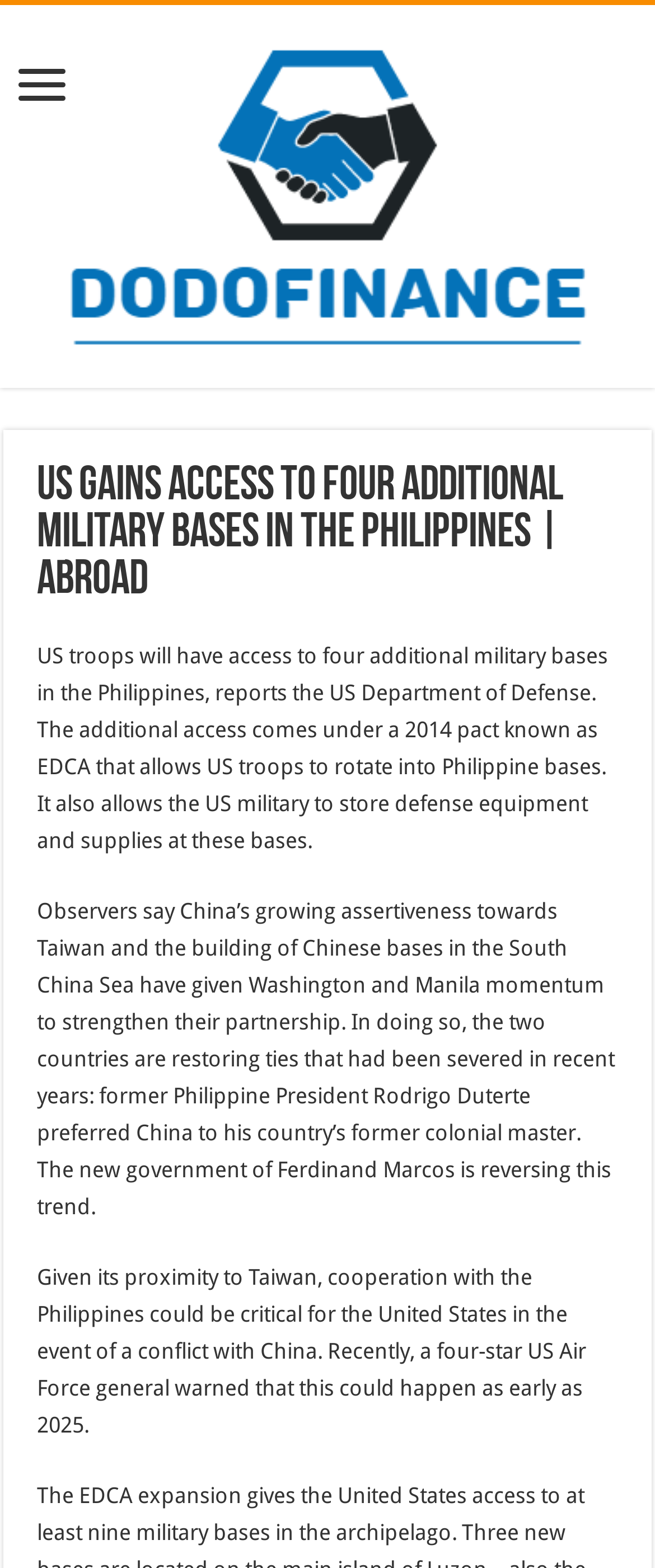Summarize the webpage with intricate details.

The webpage appears to be a news article discussing the United States gaining access to four additional military bases in the Philippines. At the top-left corner, there is a link with no text, followed by a heading that reads "DodoFinance" with an accompanying image of the same name. Below this, there is a larger heading that reads "US Gains Access to Four Additional Military Bases in the Philippines | Abroad".

The main content of the article is divided into three paragraphs. The first paragraph explains that the US Department of Defense has reported that US troops will have access to four additional military bases in the Philippines under a 2014 pact known as EDCA. This pact allows US troops to rotate into Philippine bases and store defense equipment and supplies.

The second paragraph discusses how China's growing assertiveness towards Taiwan and the building of Chinese bases in the South China Sea have given Washington and Manila momentum to strengthen their partnership. It also mentions that the new government of Ferdinand Marcos is reversing the trend of preferring China over the US, which was set by former Philippine President Rodrigo Duterte.

The third paragraph highlights the importance of cooperation with the Philippines for the United States in the event of a conflict with China, given the country's proximity to Taiwan. It also mentions a warning by a four-star US Air Force general that a conflict with China could happen as early as 2025.